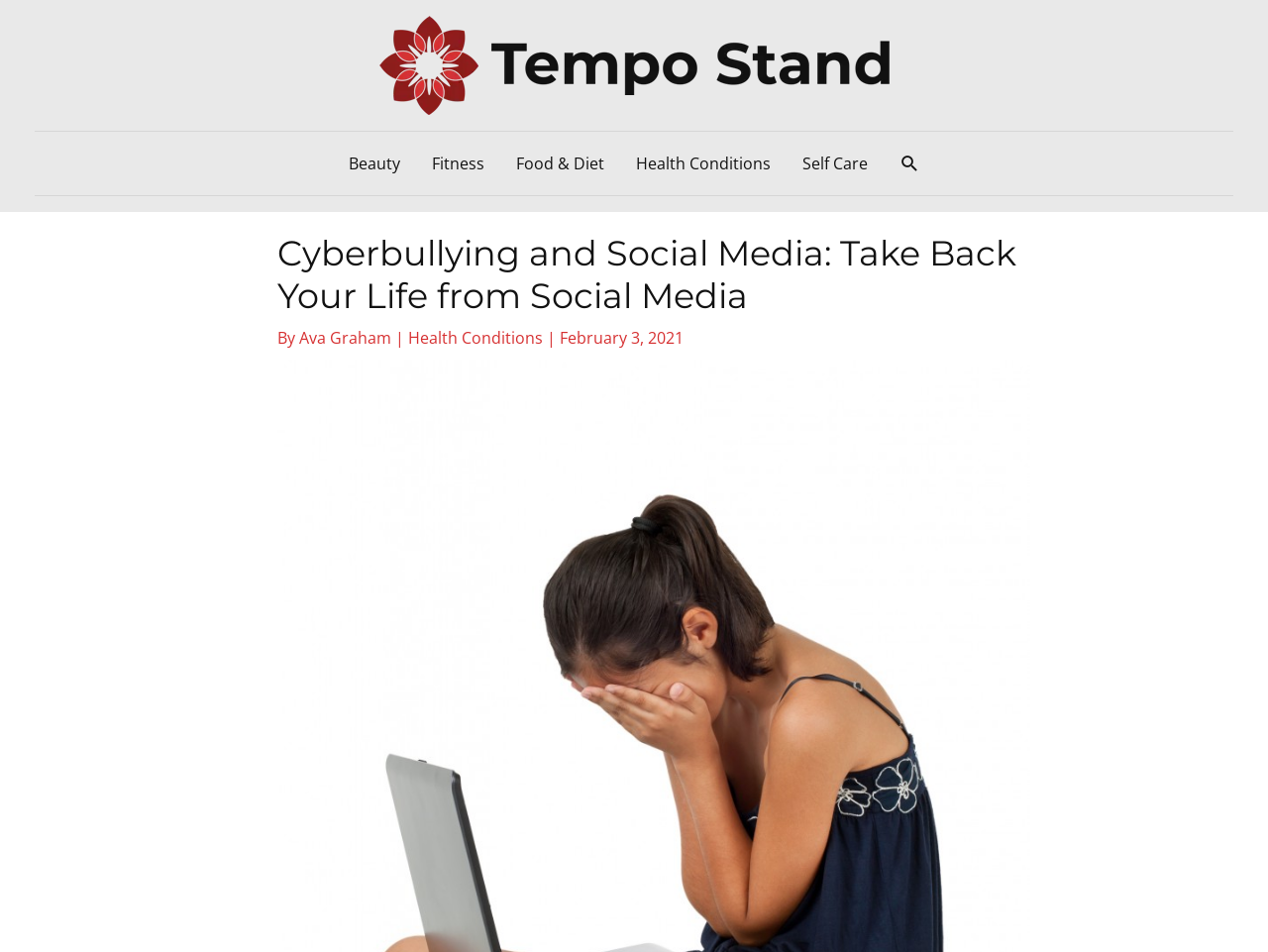Please determine the headline of the webpage and provide its content.

Cyberbullying and Social Media: Take Back Your Life from Social Media